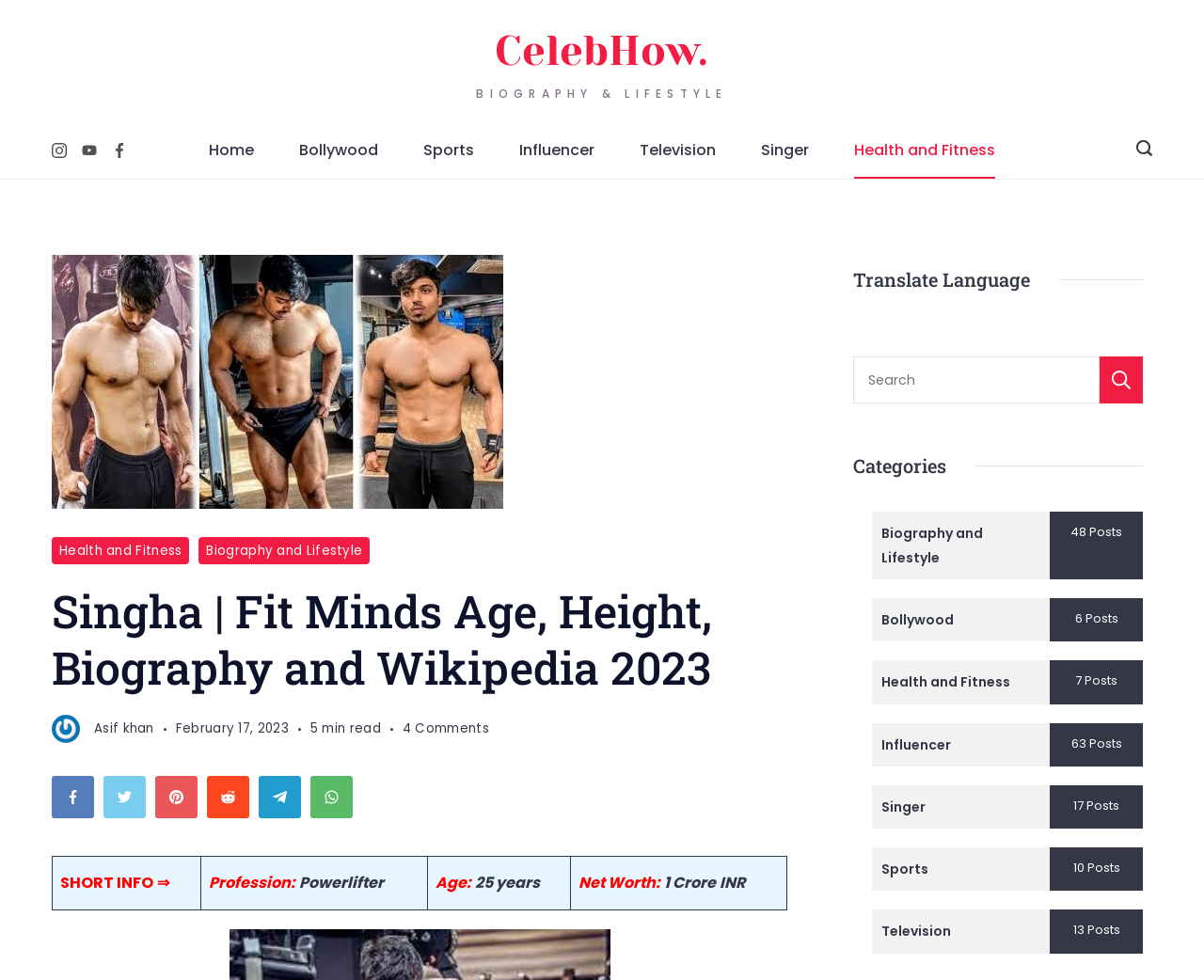Using the image as a reference, answer the following question in as much detail as possible:
How many social media links are there at the bottom of the page?

I found the answer by counting the number of links at the bottom of the page, which are Facebook, Twitter, Pinterest, Reddit, Telegram, WhatsApp, Instagram, and YouTube.